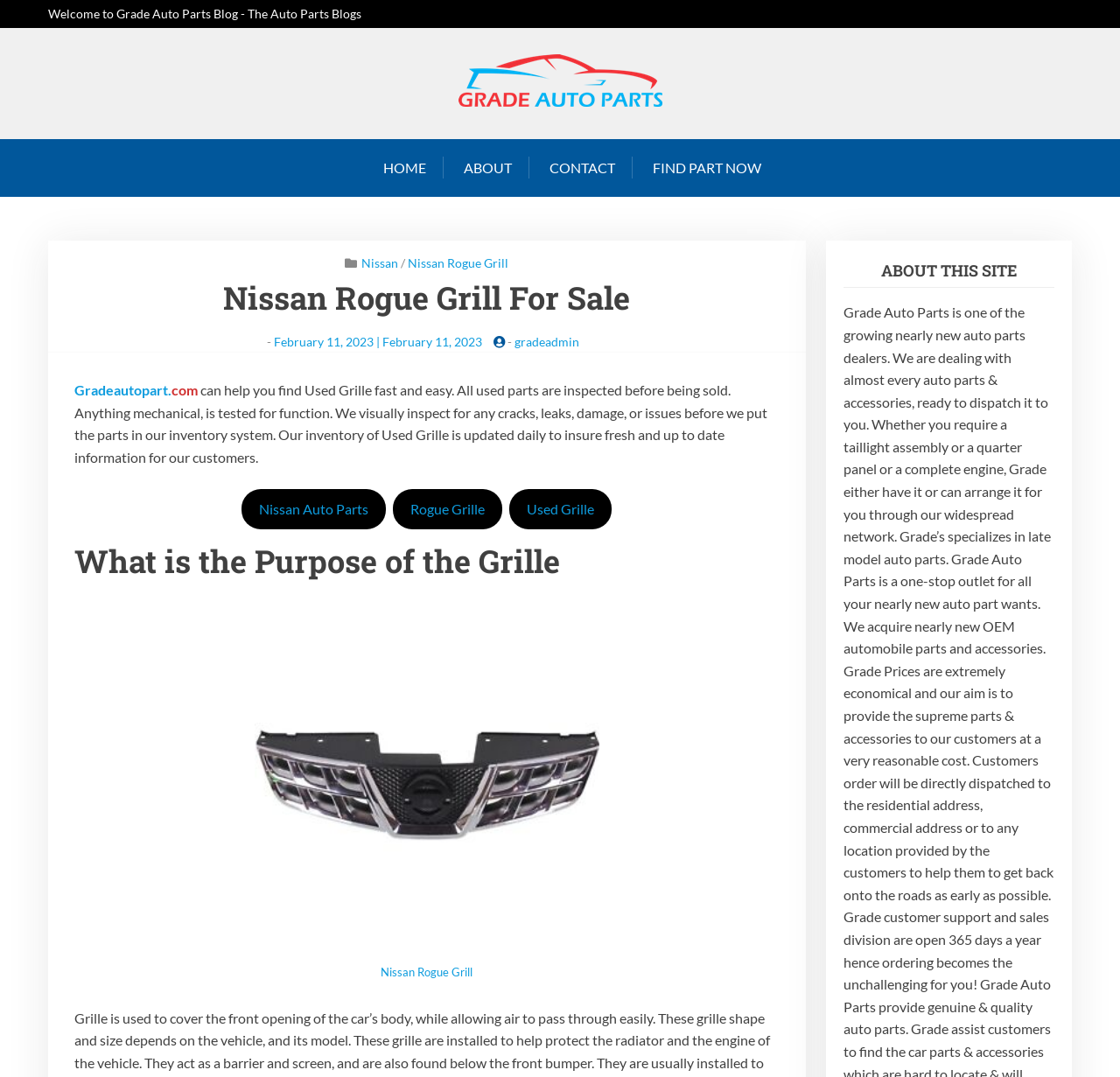Can you find the bounding box coordinates for the element that needs to be clicked to execute this instruction: "Add the Large hardwood Square Shower Mat to wishlist"? The coordinates should be given as four float numbers between 0 and 1, i.e., [left, top, right, bottom].

None